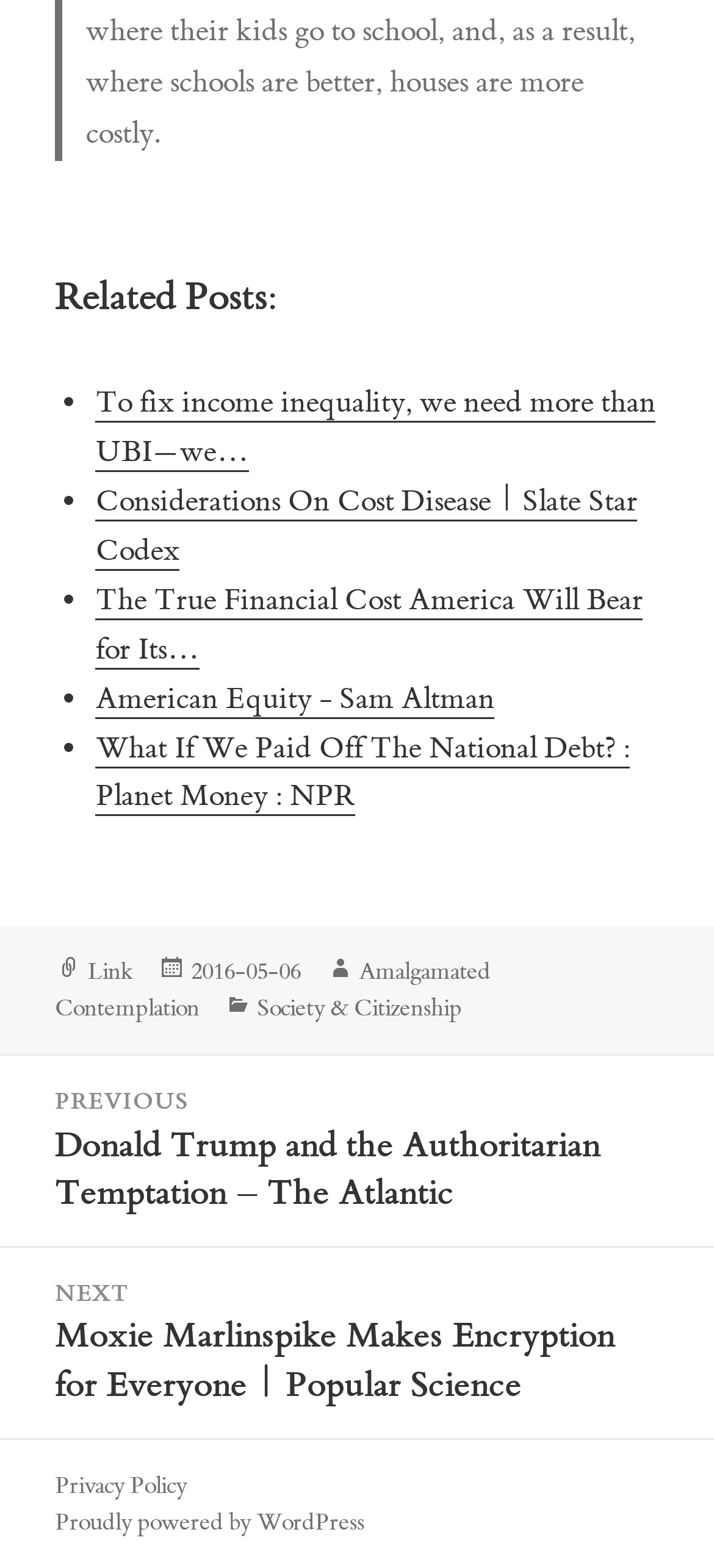What is the category of the current post?
Give a single word or phrase answer based on the content of the image.

Society & Citizenship